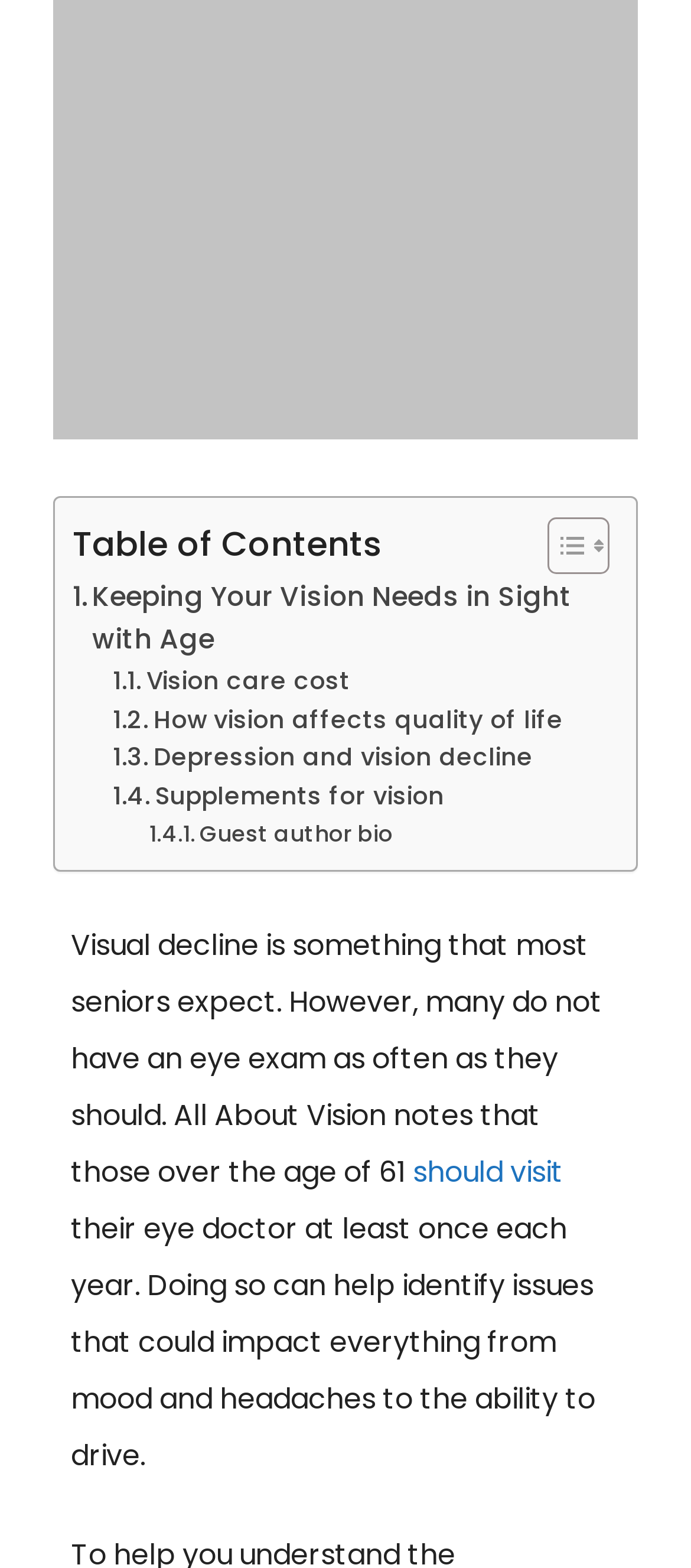Please determine the bounding box coordinates for the UI element described here. Use the format (top-left x, top-left y, bottom-right x, bottom-right y) with values bounded between 0 and 1: Depression and vision decline

[0.164, 0.472, 0.771, 0.496]